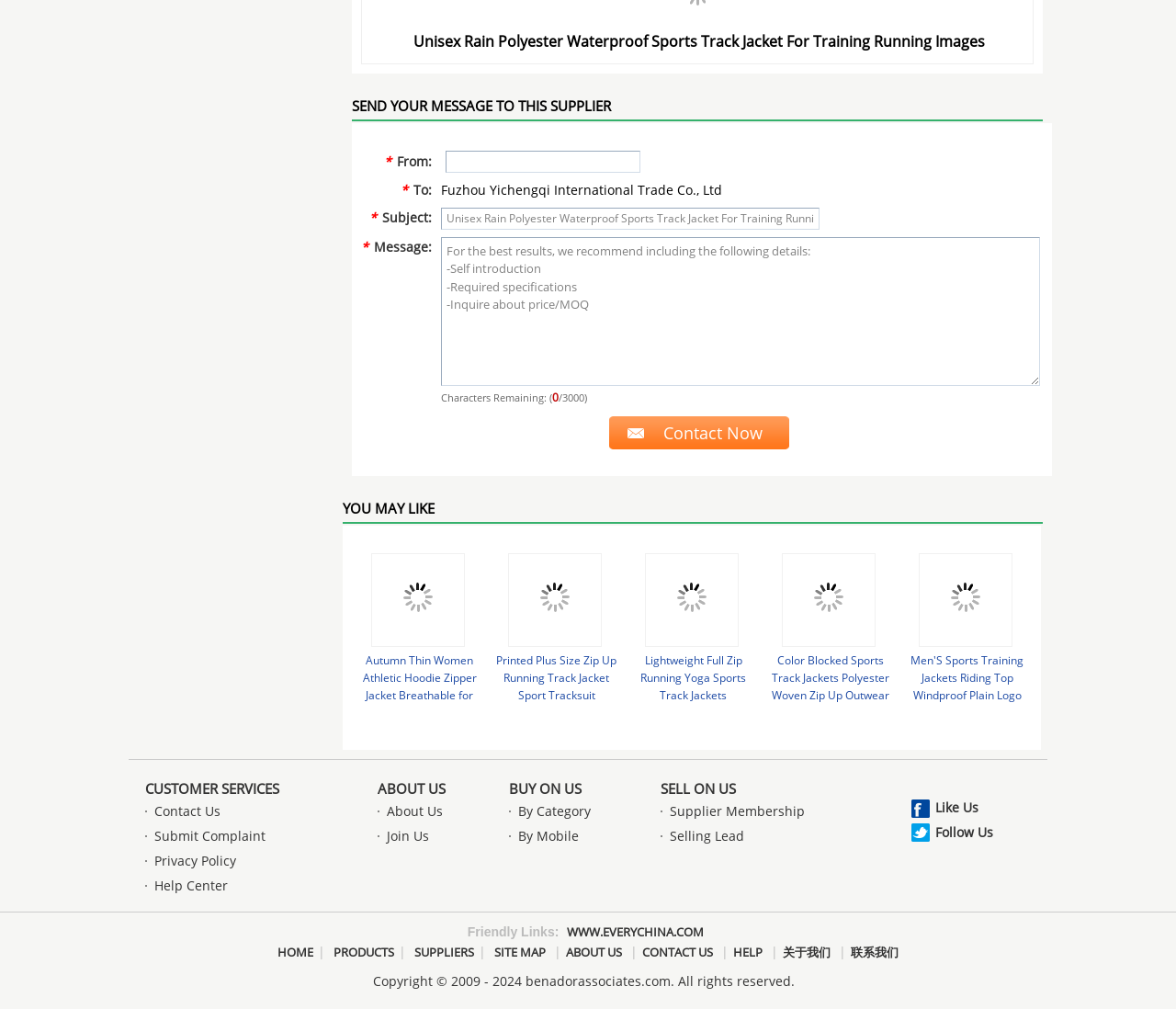What is the purpose of the form?
Based on the visual details in the image, please answer the question thoroughly.

The form contains fields such as 'From', 'To', 'Subject', and 'Message', which suggests that it is used to send a message to the supplier. The button 'Contact Now' at the bottom of the form also supports this conclusion.